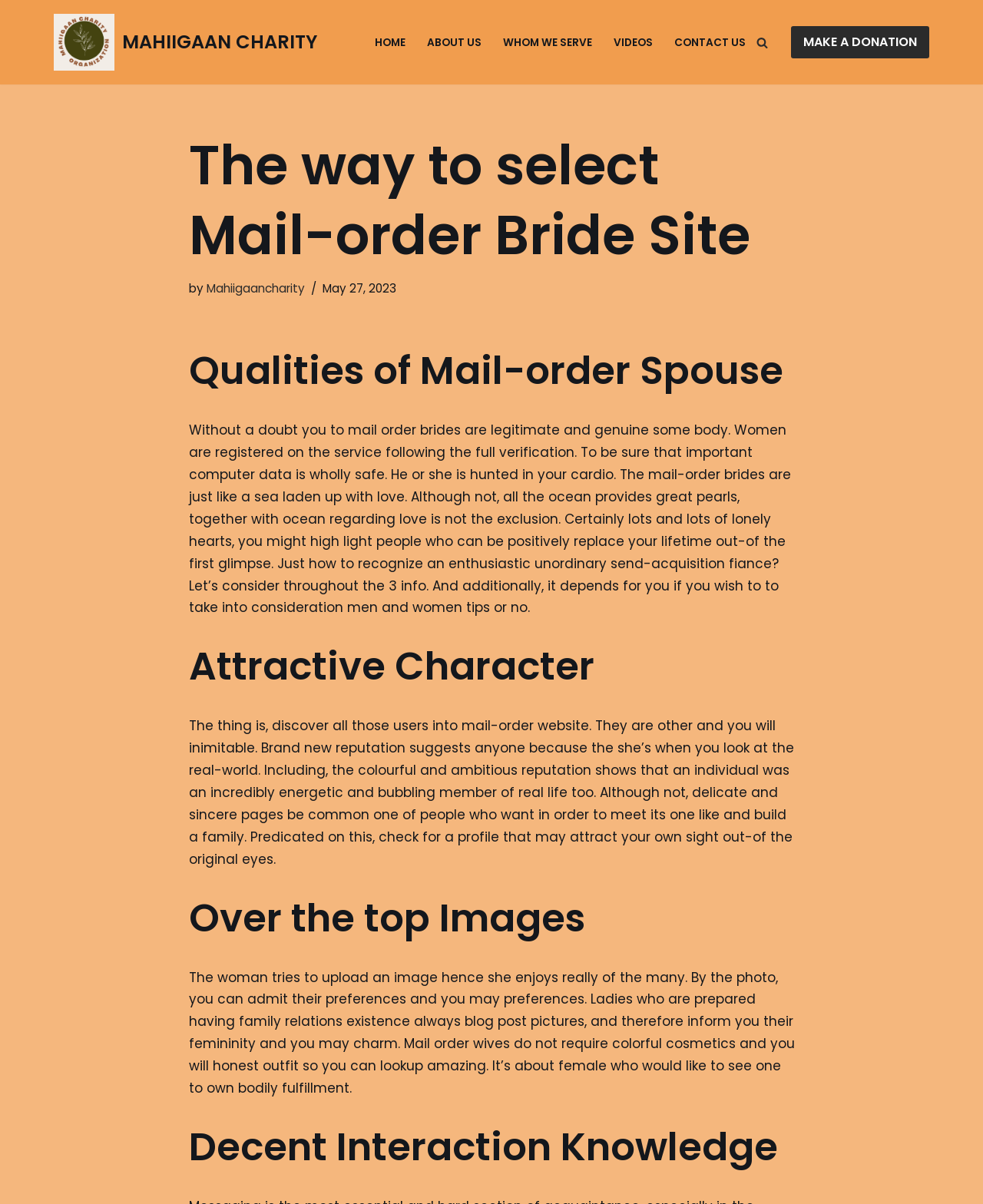Identify the bounding box of the HTML element described here: "Videos". Provide the coordinates as four float numbers between 0 and 1: [left, top, right, bottom].

[0.624, 0.027, 0.664, 0.043]